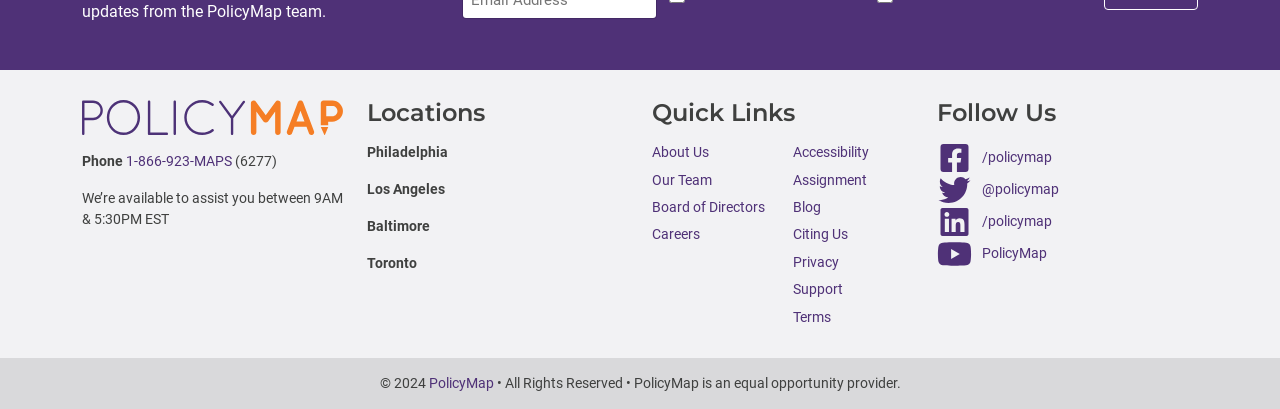Determine the bounding box coordinates of the region to click in order to accomplish the following instruction: "Visit the Philadelphia location". Provide the coordinates as four float numbers between 0 and 1, specifically [left, top, right, bottom].

[0.287, 0.353, 0.35, 0.392]